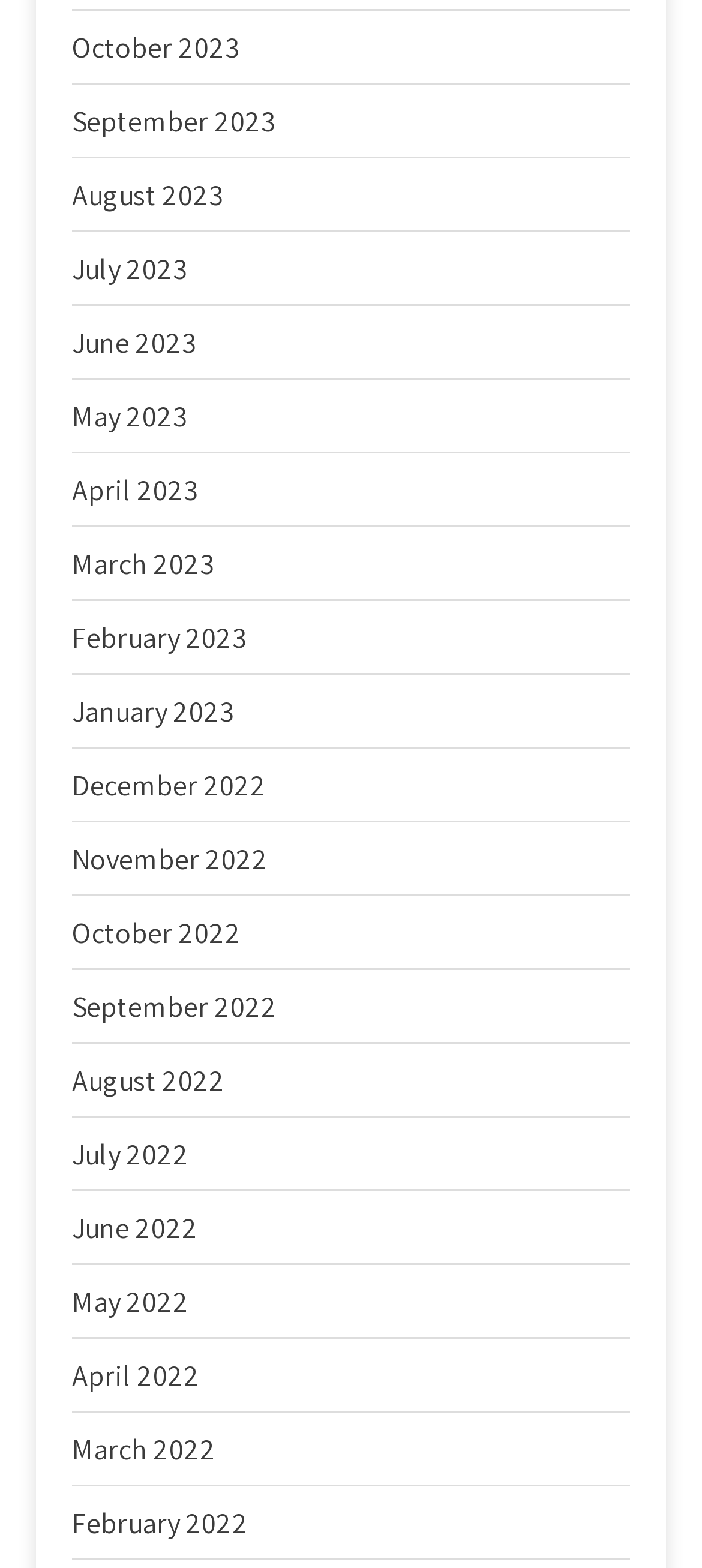What is the earliest month listed? Using the information from the screenshot, answer with a single word or phrase.

October 2022